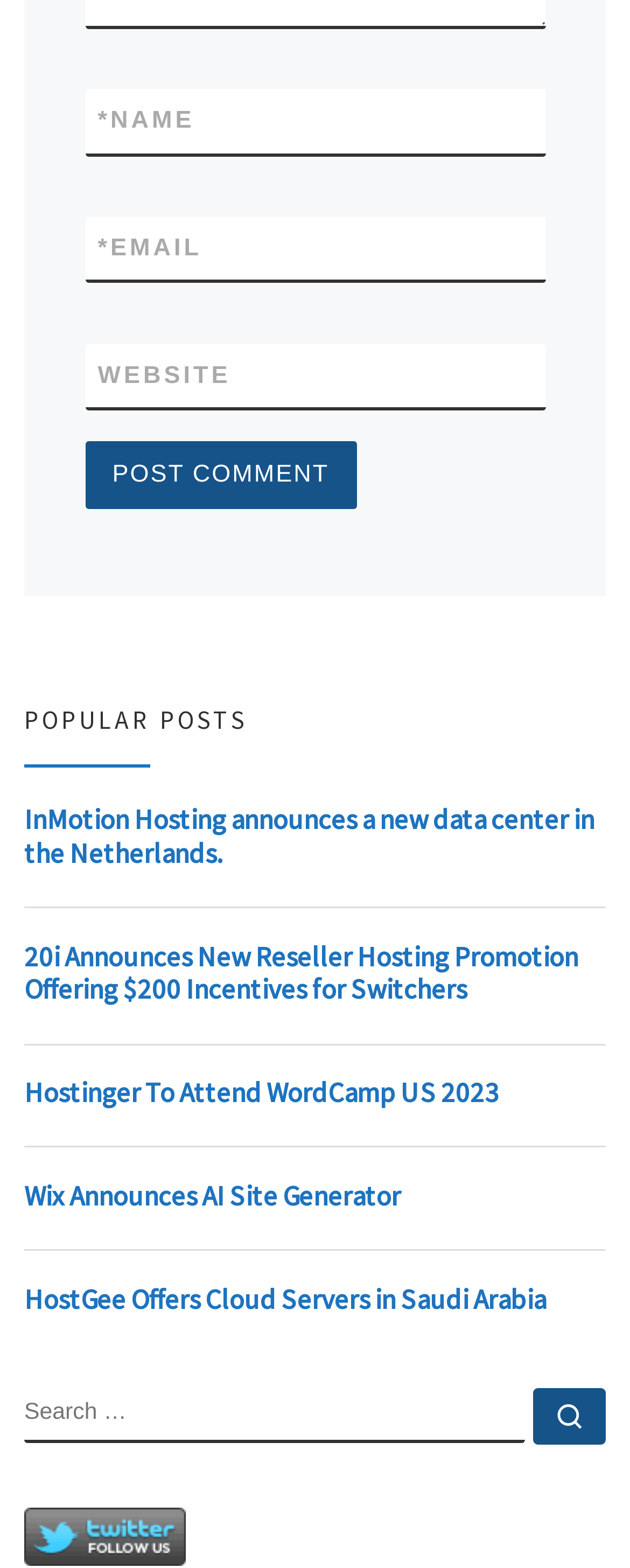Specify the bounding box coordinates of the region I need to click to perform the following instruction: "View Wholesale Manufacturer Steel Iron Pre Hot DIP Galvanized Pipe for Greenhouse". The coordinates must be four float numbers in the range of 0 to 1, i.e., [left, top, right, bottom].

None